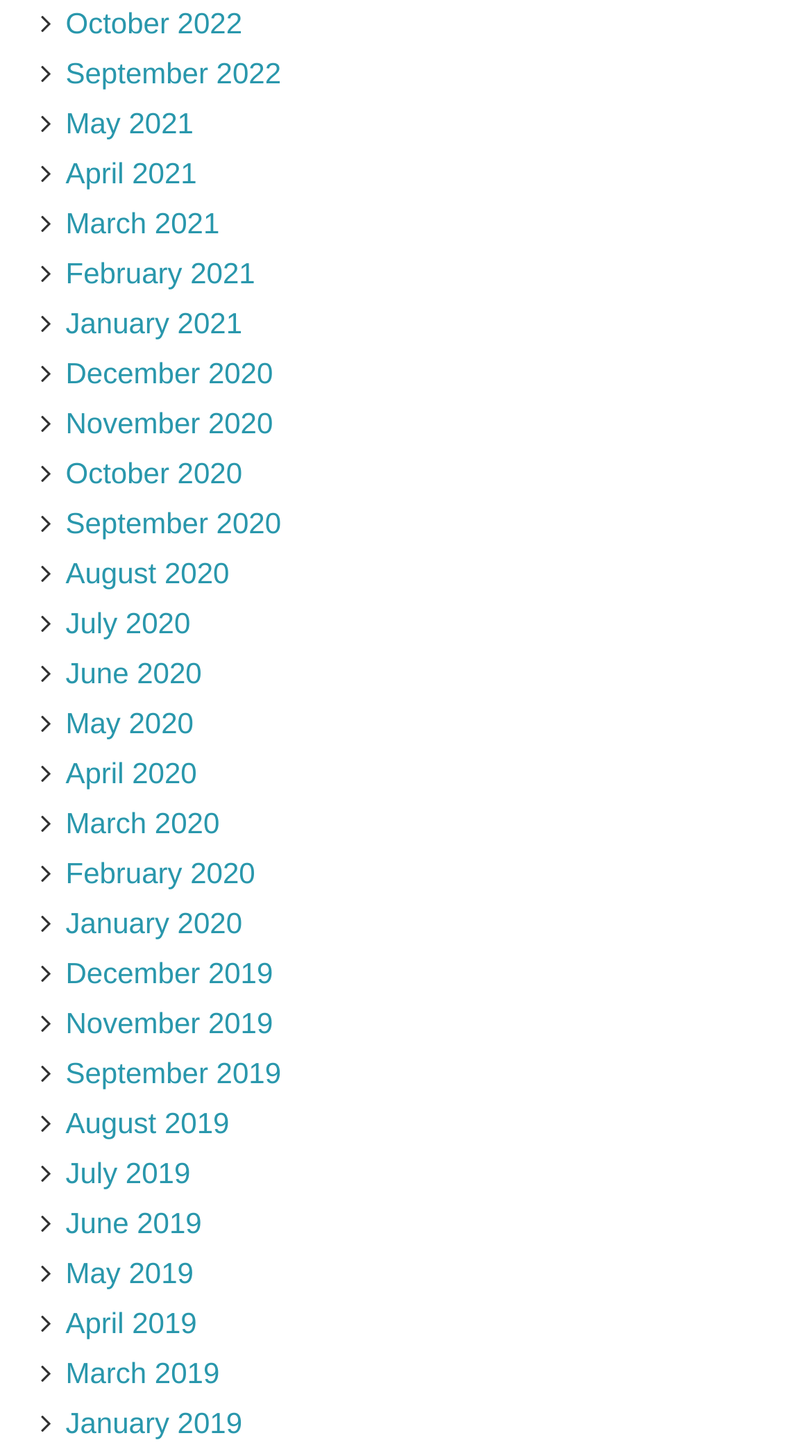Are the months listed in chronological order?
Give a thorough and detailed response to the question.

I examined the links on the webpage and found that they are listed in chronological order, with the earliest month (January 2019) first and the latest month (October 2022) last.